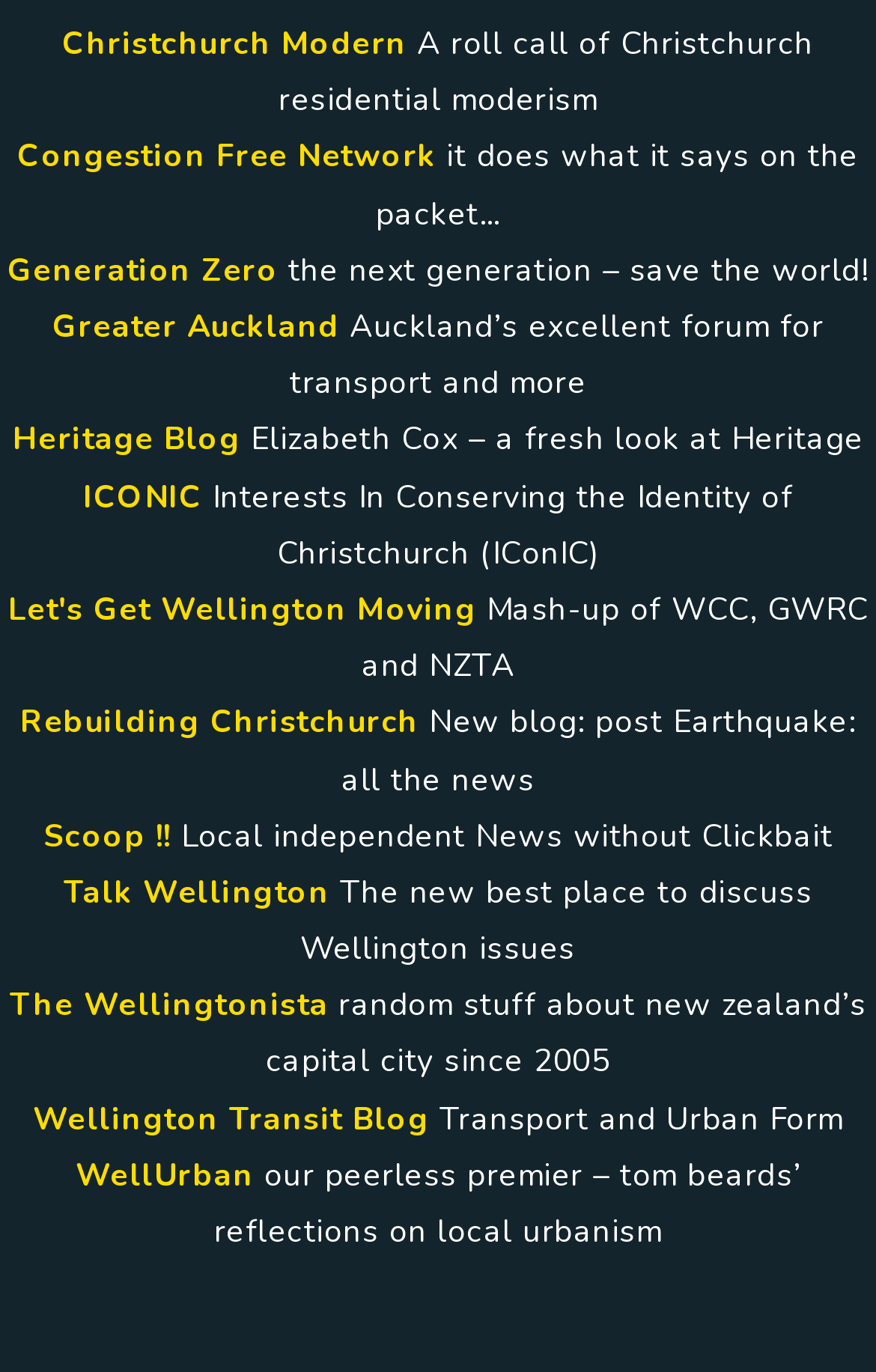Give the bounding box coordinates for this UI element: "Dance Festival". The coordinates should be four float numbers between 0 and 1, arranged as [left, top, right, bottom].

None